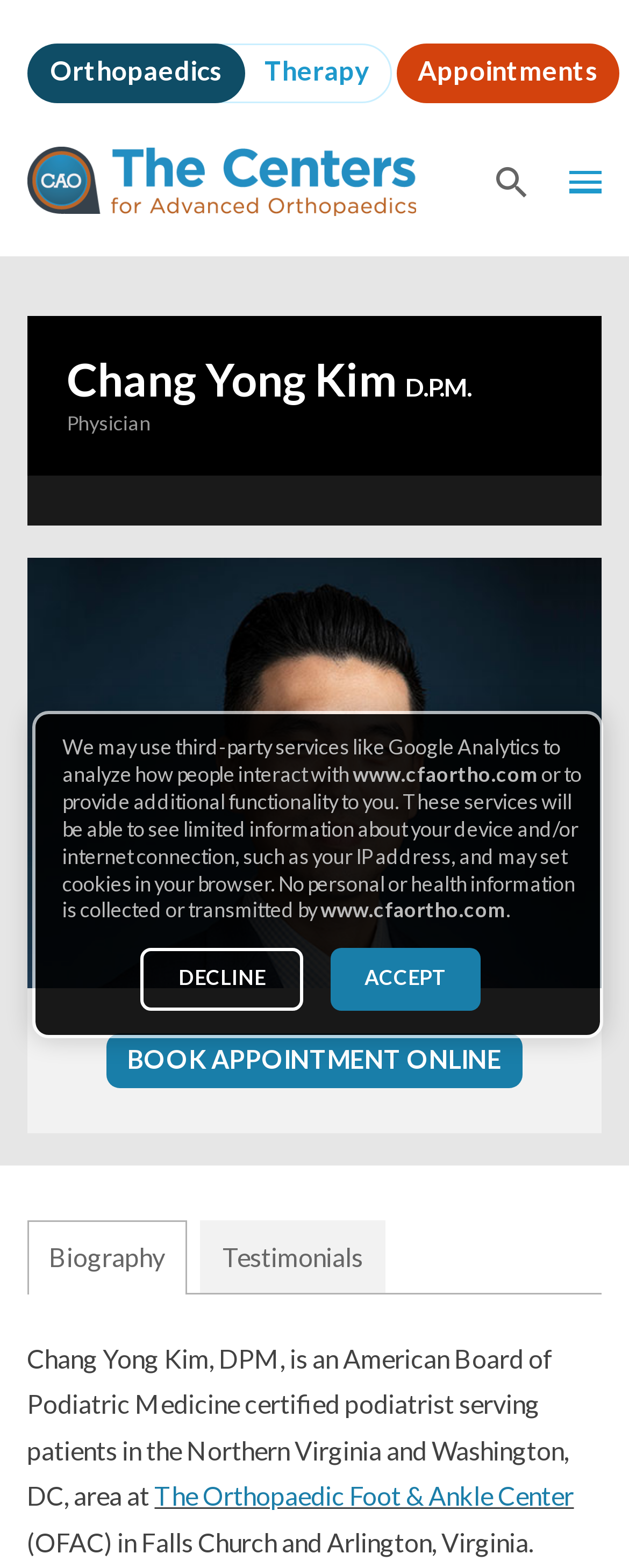What can be done through the link 'BOOK APPOINTMENT ONLINE'?
Using the image provided, answer with just one word or phrase.

Book appointment online